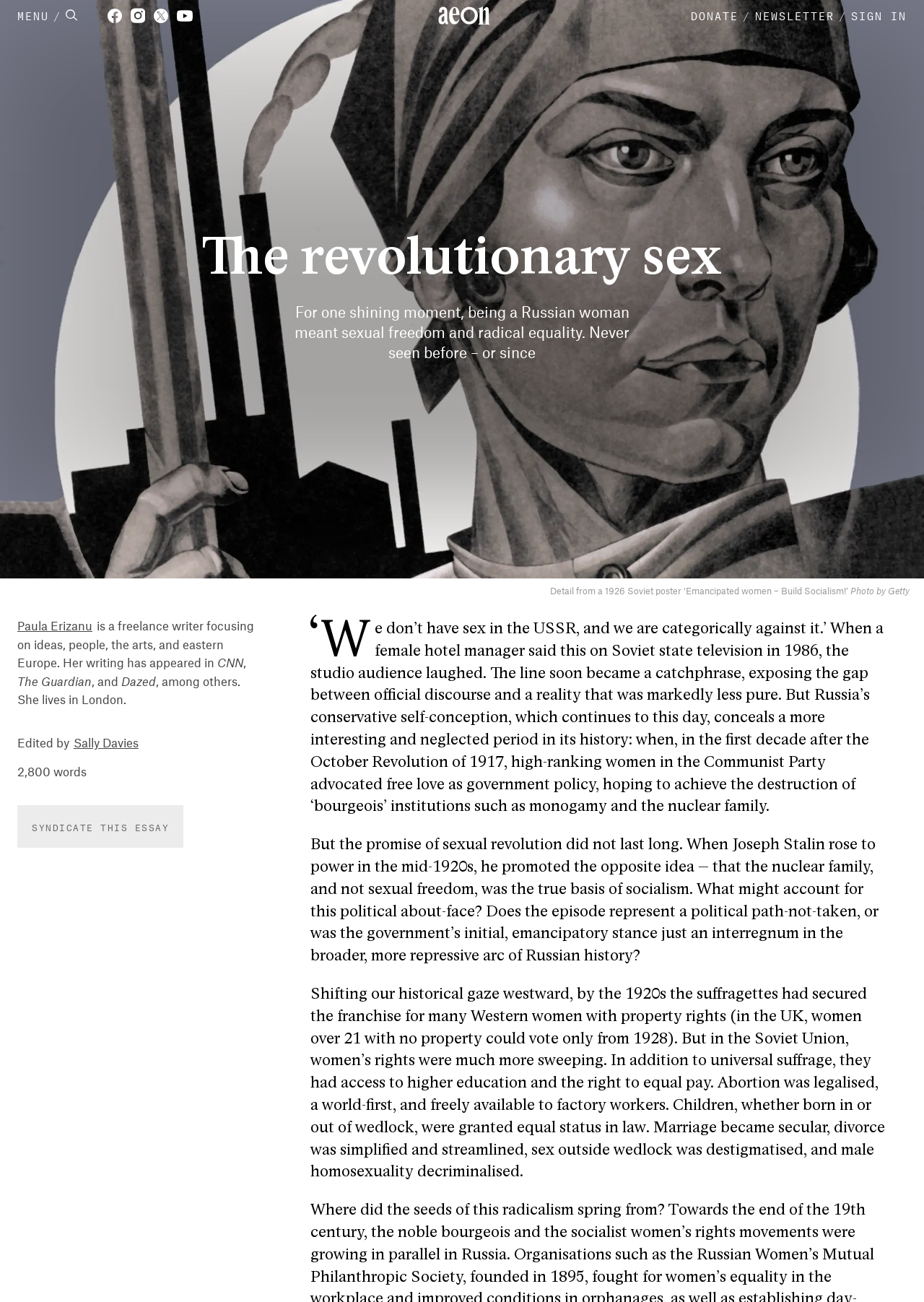Locate the UI element described by Philosophy in the provided webpage screenshot. Return the bounding box coordinates in the format (top-left x, top-left y, bottom-right x, bottom-right y), ensuring all values are between 0 and 1.

[0.064, 0.043, 0.5, 0.071]